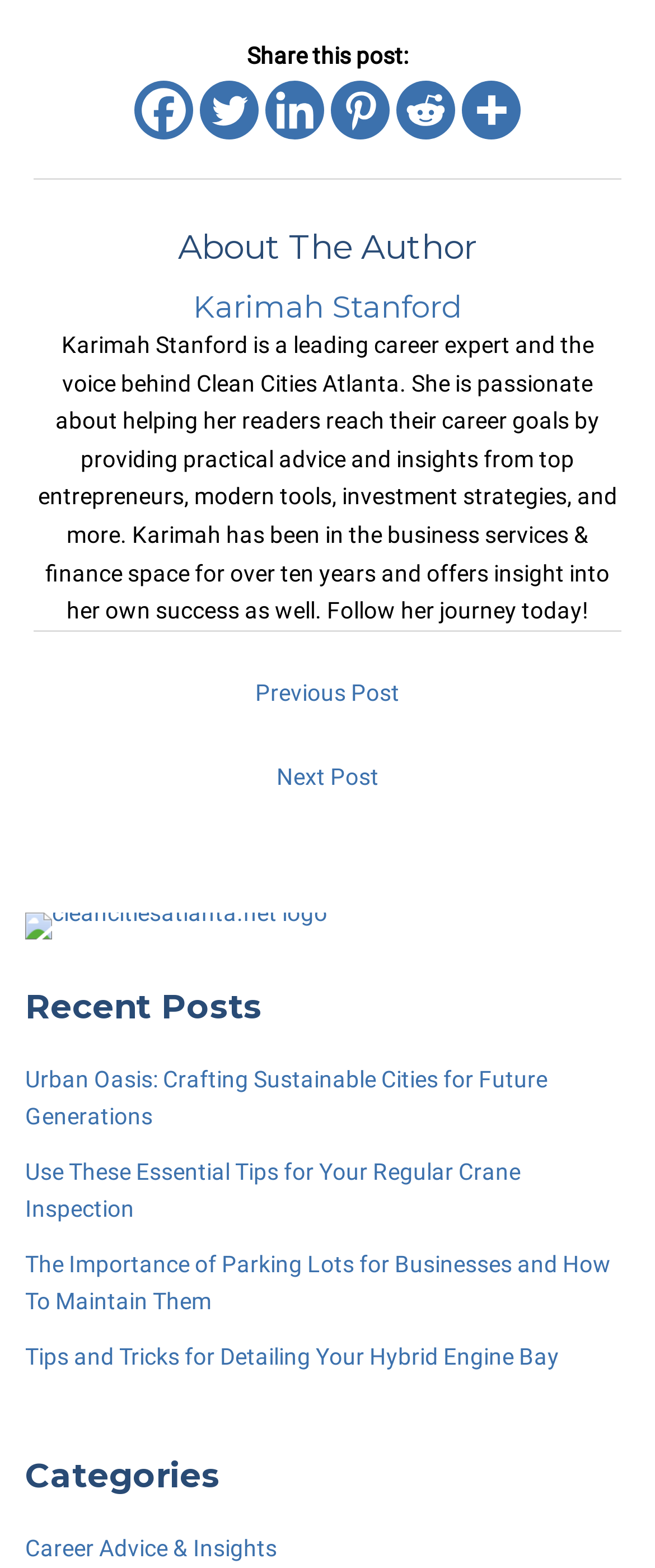Find the bounding box coordinates for the element described here: "Next Post →".

[0.074, 0.48, 0.926, 0.514]